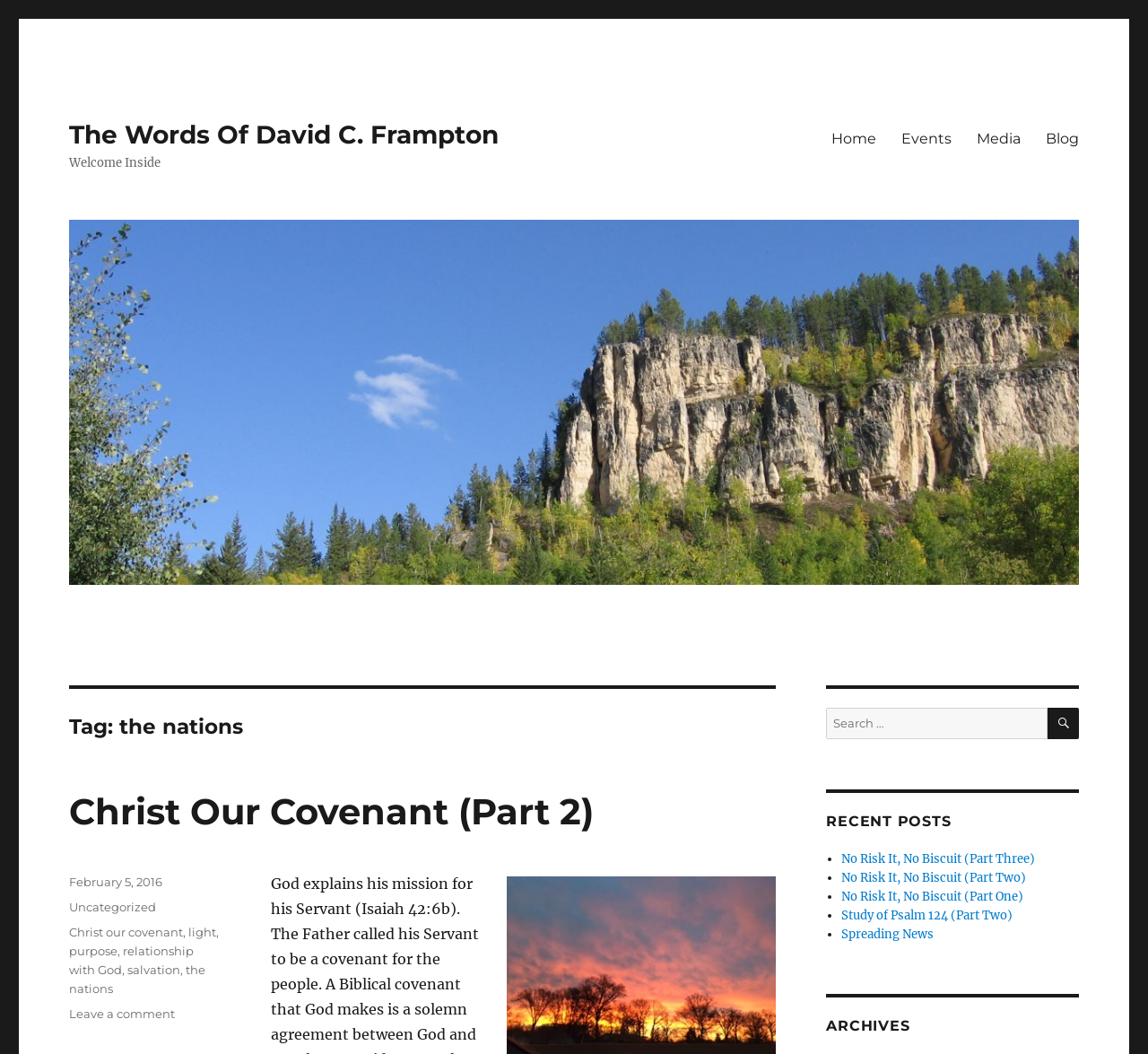Observe the image and answer the following question in detail: What is the purpose of the search box?

The search box is located at the bottom of the webpage, and it has a label 'Search for:'. This suggests that the purpose of the search box is to allow users to search for specific content within the website.